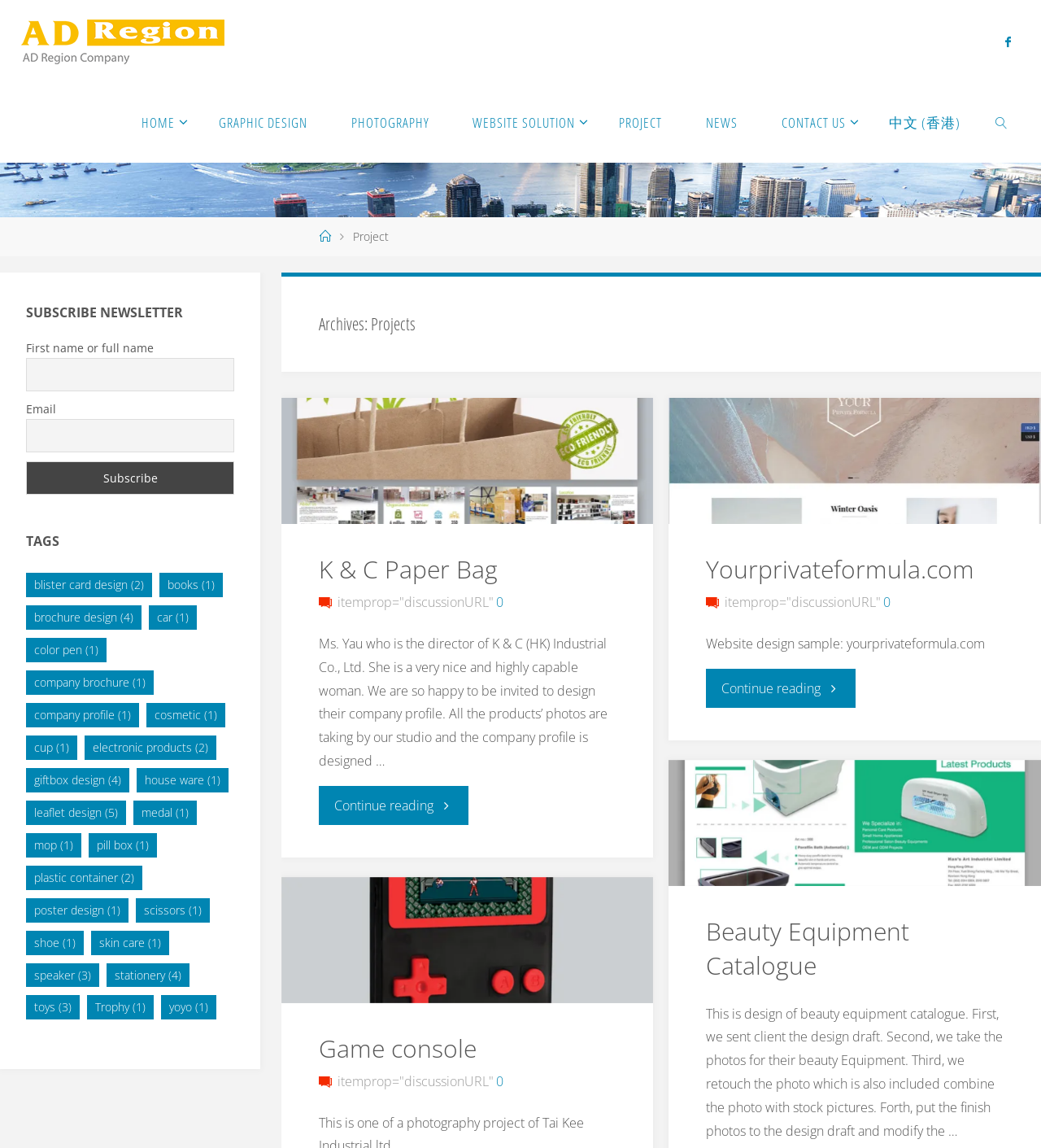What is the theme of the 'Yourprivateformula.com' project?
Please answer the question with a detailed and comprehensive explanation.

The theme of the 'Yourprivateformula.com' project appears to be beauty or cosmetics, as indicated by the image and description associated with it. The project is likely related to the design of a website for a beauty or cosmetics company.